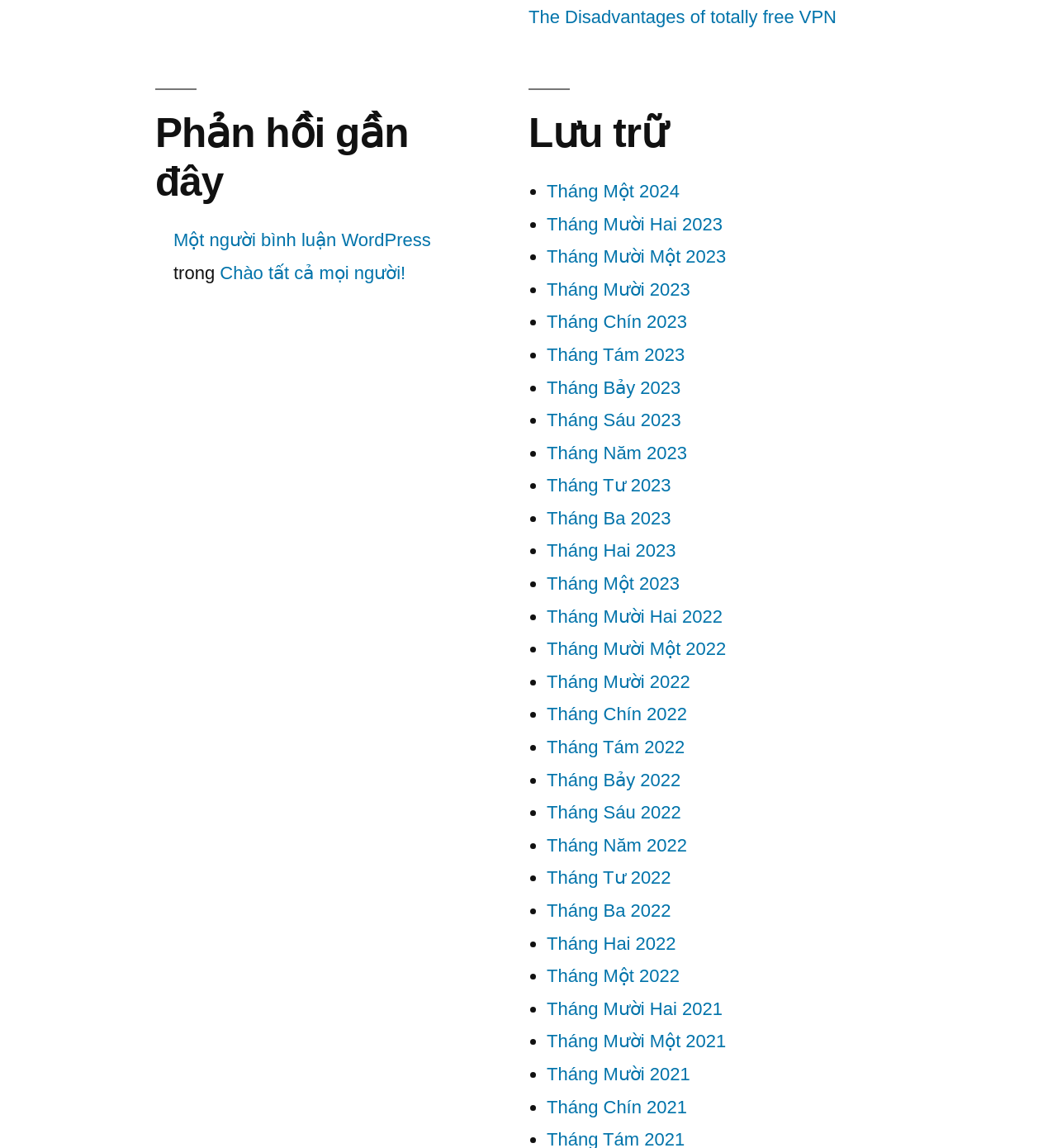Using the element description Professional SEO Services Company, predict the bounding box coordinates for the UI element. Provide the coordinates in (top-left x, top-left y, bottom-right x, bottom-right y) format with values ranging from 0 to 1.

None